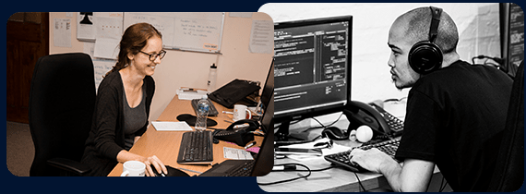Are the two developers working on the same task?
Answer the question with just one word or phrase using the image.

Unknown